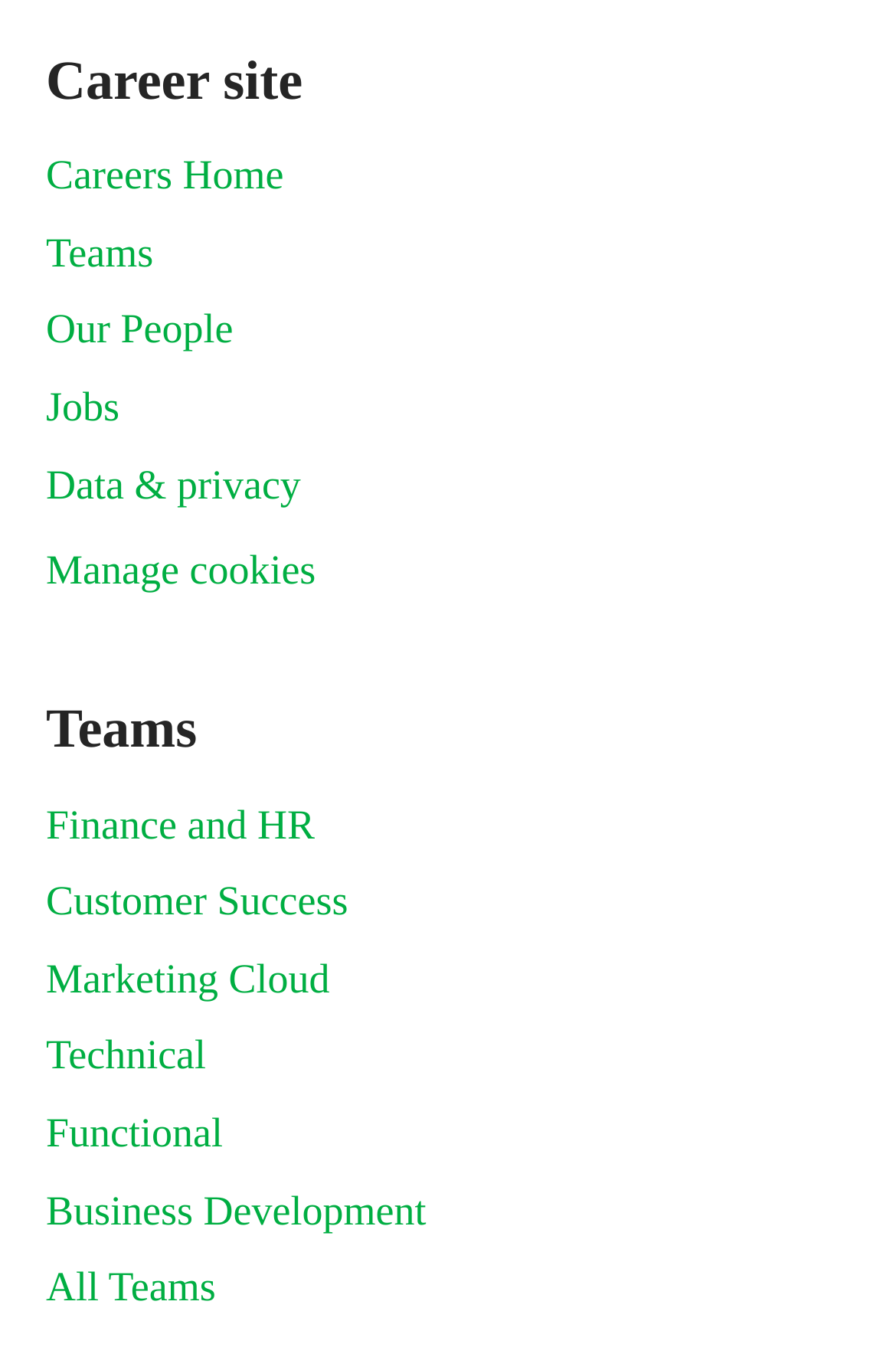How many teams are listed on this webpage?
Please give a well-detailed answer to the question.

I counted the number of links under the 'Teams' heading, which are 'Finance and HR', 'Customer Success', 'Marketing Cloud', 'Technical', 'Functional', 'Business Development', and 'All Teams'. There are 7 specific teams and 1 'All Teams' link, so the total number of teams listed is 9.